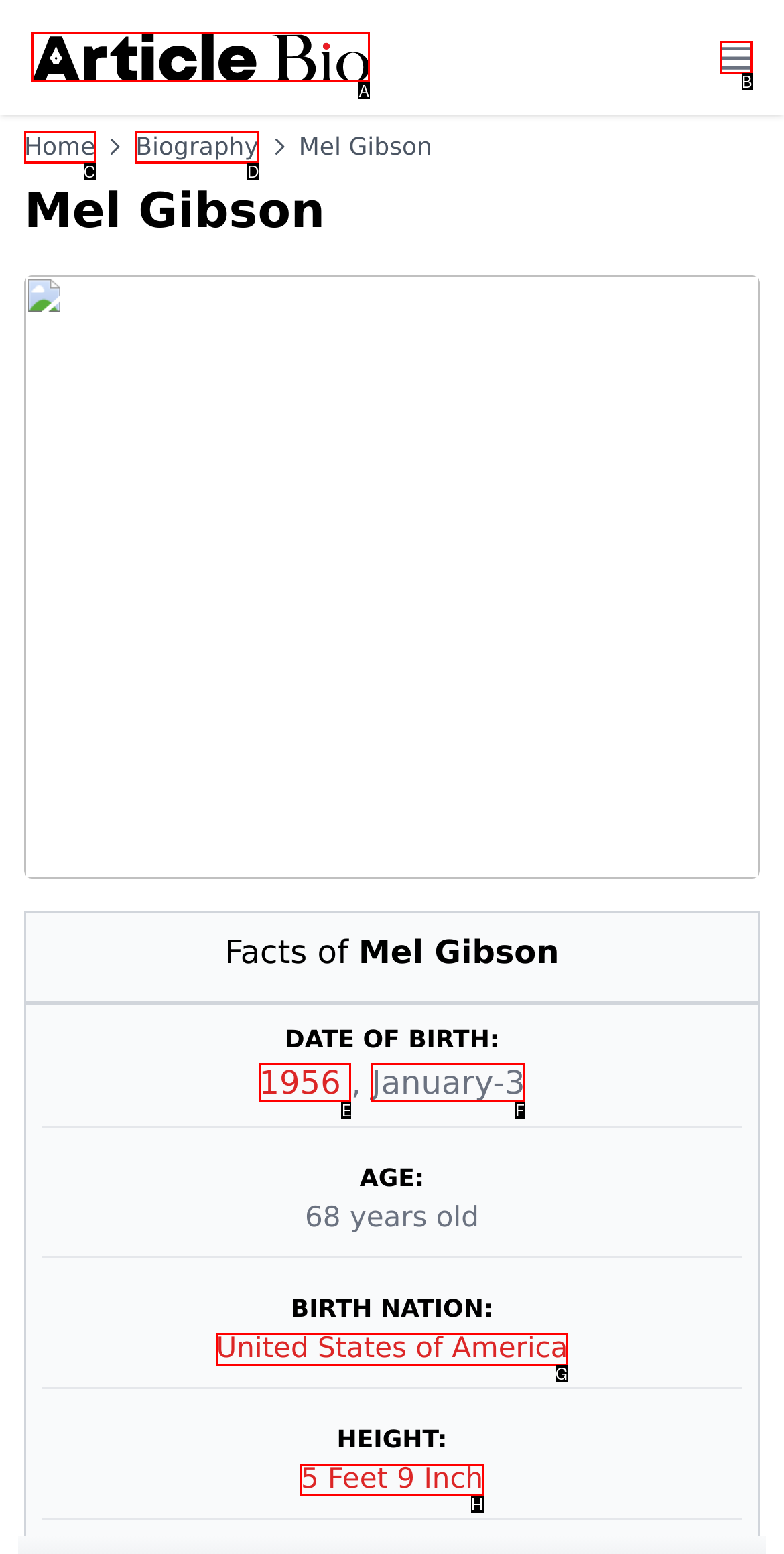Identify the HTML element to click to execute this task: Click on the ArticleBio.com link Respond with the letter corresponding to the proper option.

A